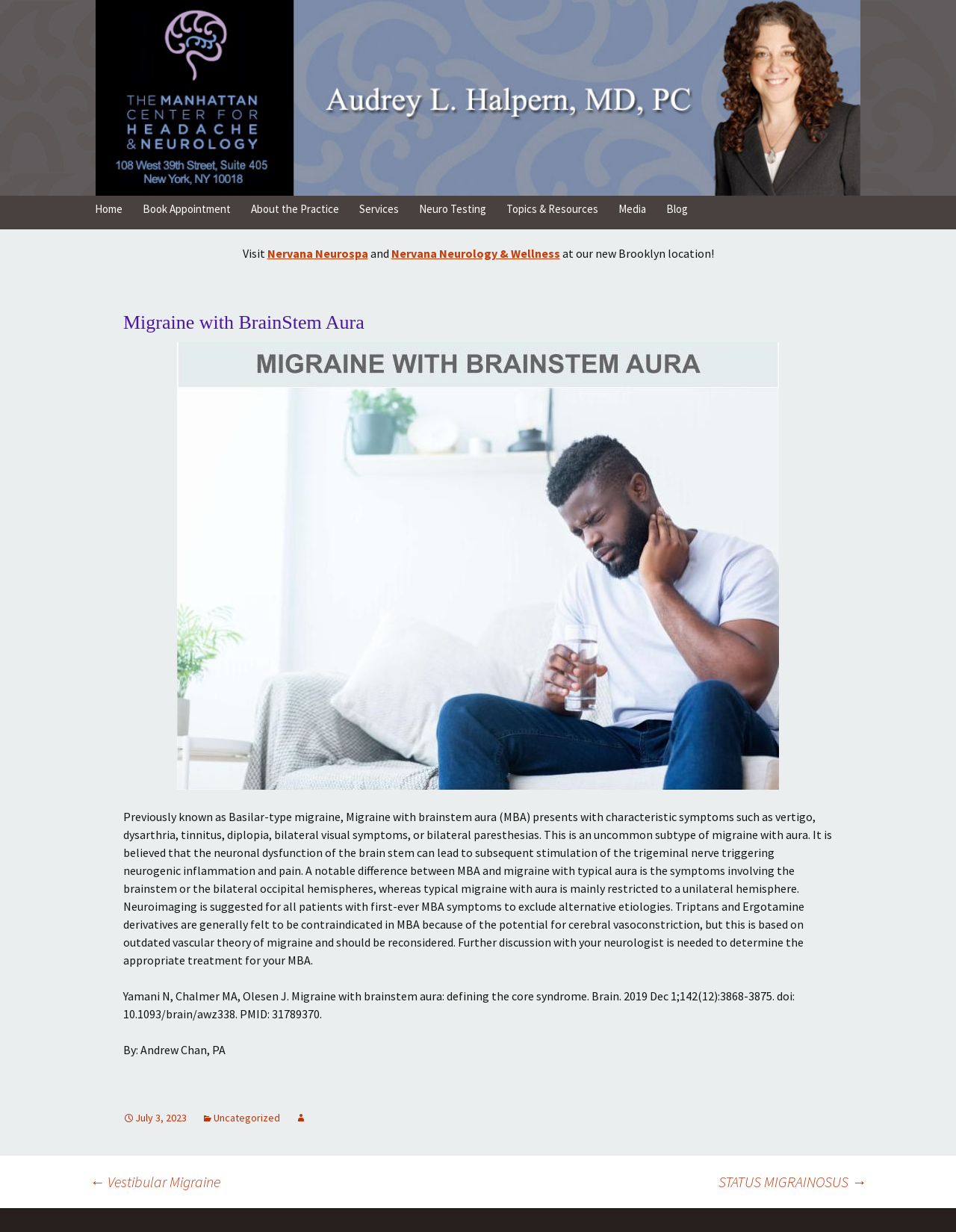What is the name of the practice mentioned on the webpage?
Based on the visual, give a brief answer using one word or a short phrase.

The Manhattan Center for Headache and Neurology